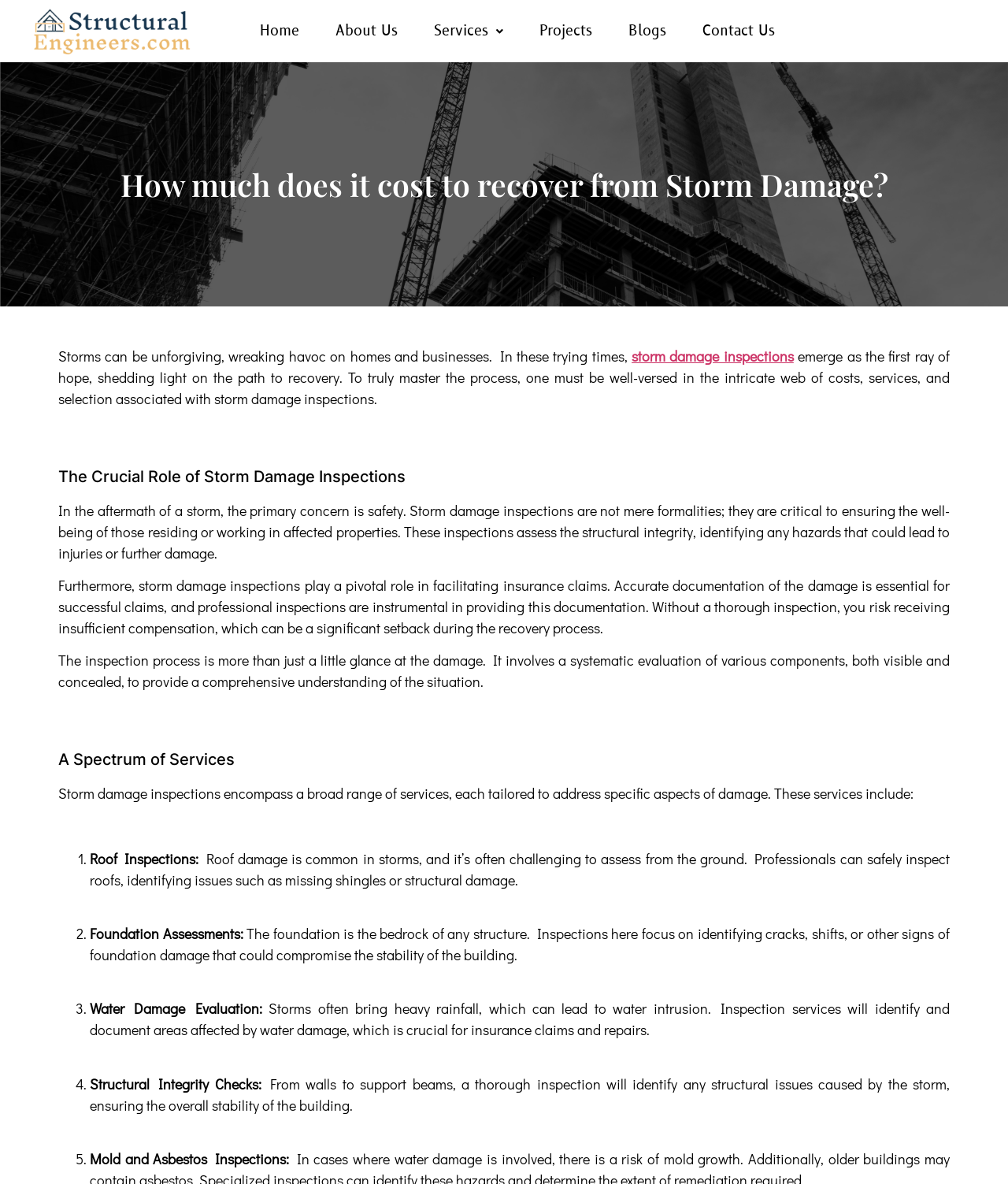What is the purpose of storm damage inspections in facilitating insurance claims?
Ensure your answer is thorough and detailed.

Storm damage inspections play a pivotal role in facilitating insurance claims by providing accurate documentation of the damage. This is essential for successful claims, and professional inspections are instrumental in providing this documentation, as mentioned in the section 'The Crucial Role of Storm Damage Inspections'.